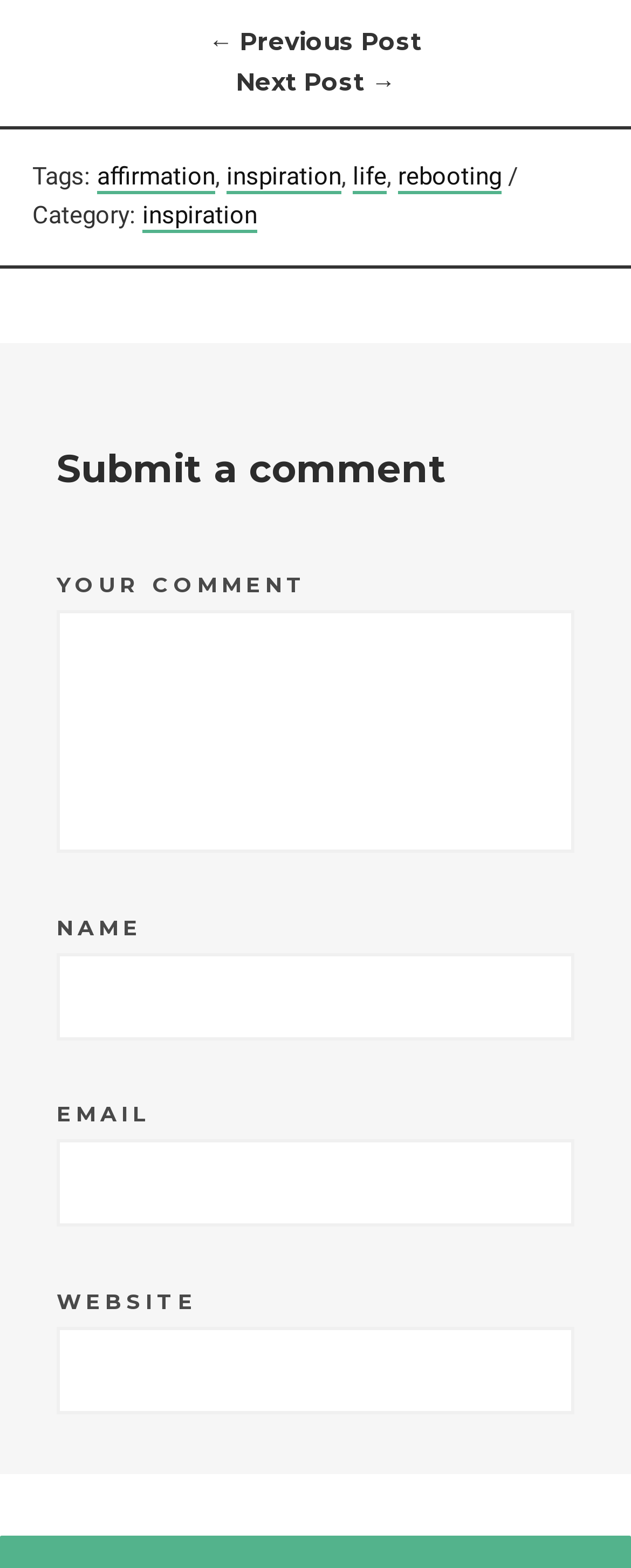Find the bounding box coordinates of the area that needs to be clicked in order to achieve the following instruction: "enter your comment". The coordinates should be specified as four float numbers between 0 and 1, i.e., [left, top, right, bottom].

[0.09, 0.389, 0.91, 0.544]